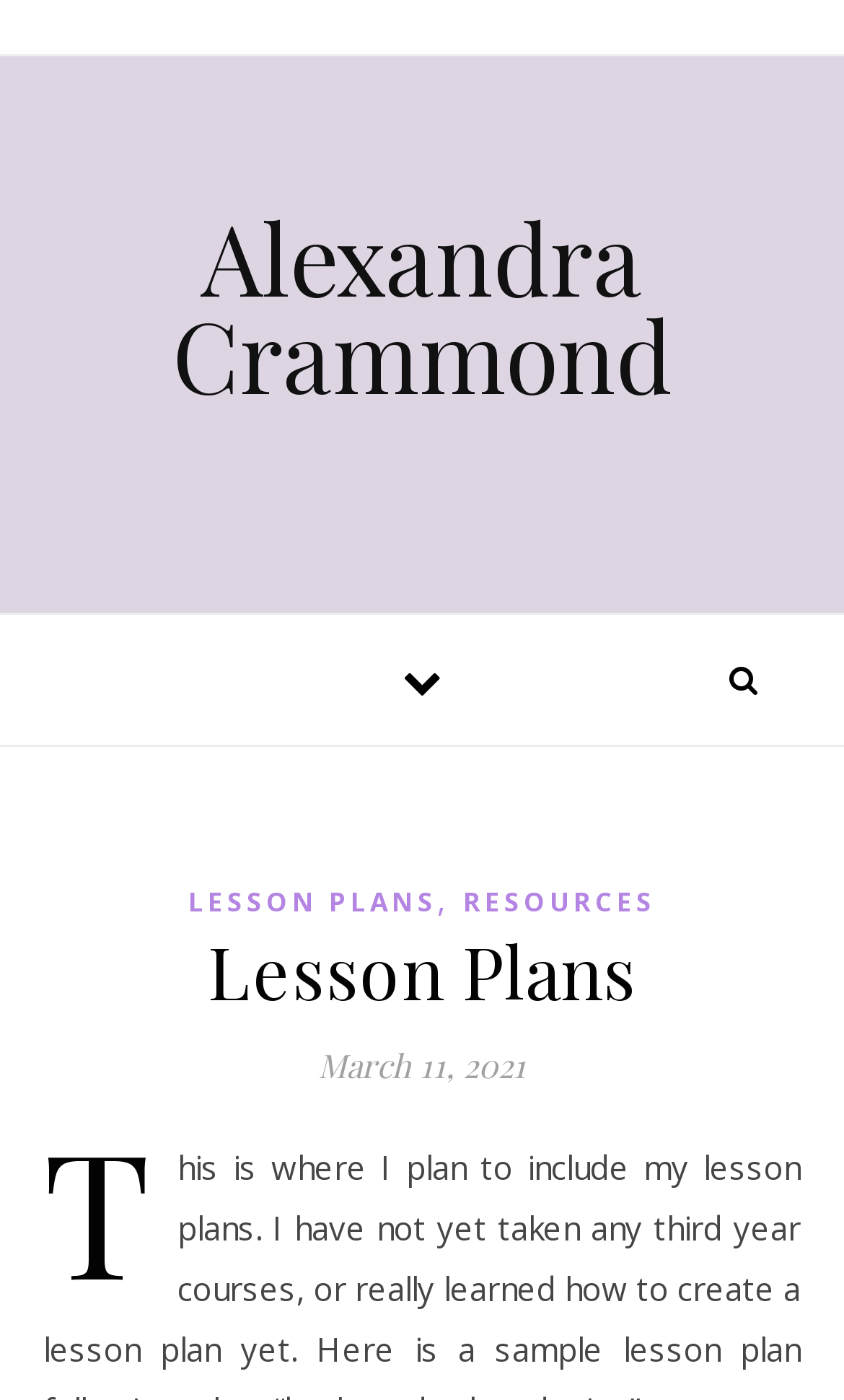Respond to the question with just a single word or phrase: 
What is the title of the lesson plan?

Lesson Plans